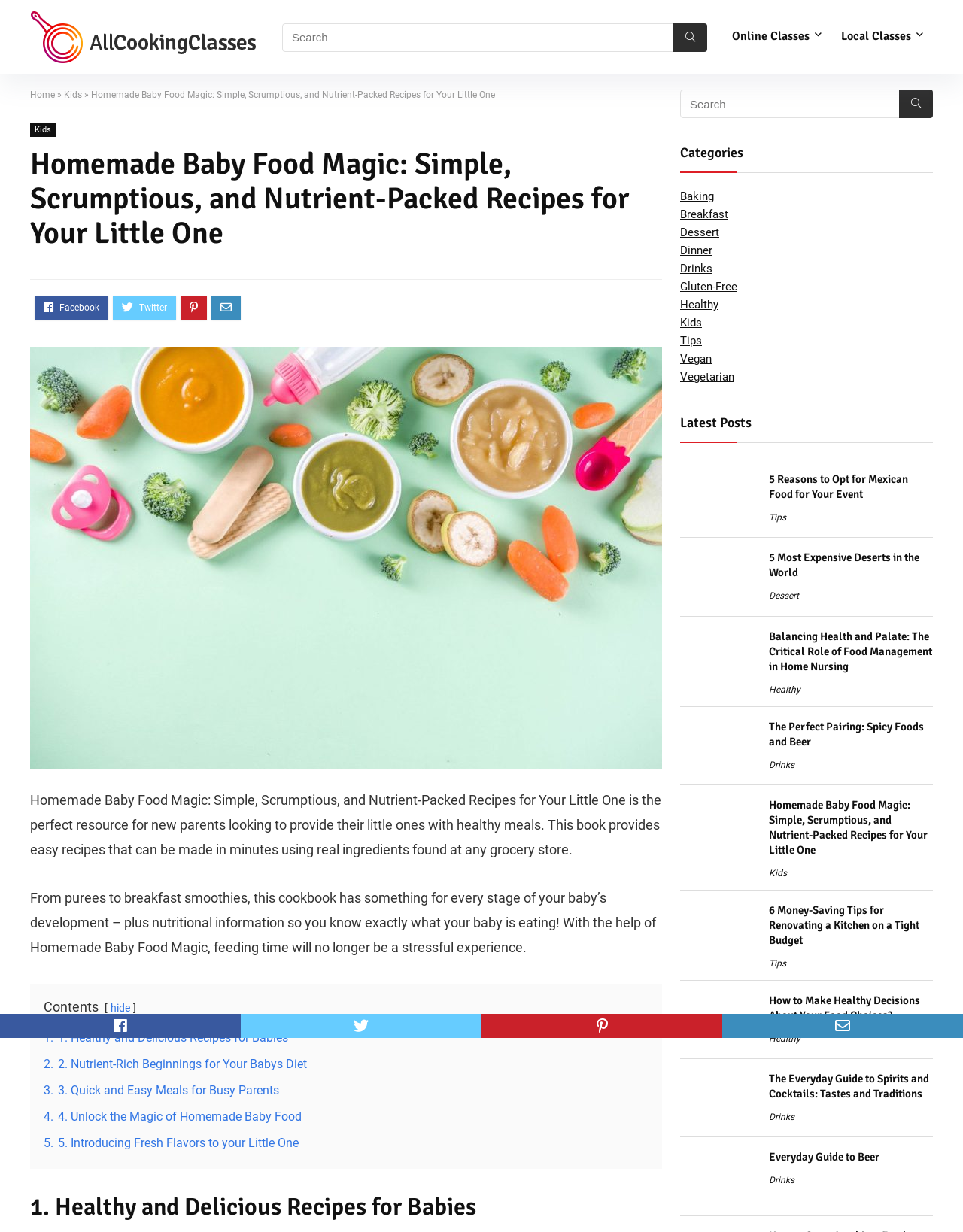Locate the bounding box coordinates of the clickable region necessary to complete the following instruction: "View 'Breakfast' recipes". Provide the coordinates in the format of four float numbers between 0 and 1, i.e., [left, top, right, bottom].

[0.706, 0.168, 0.756, 0.179]